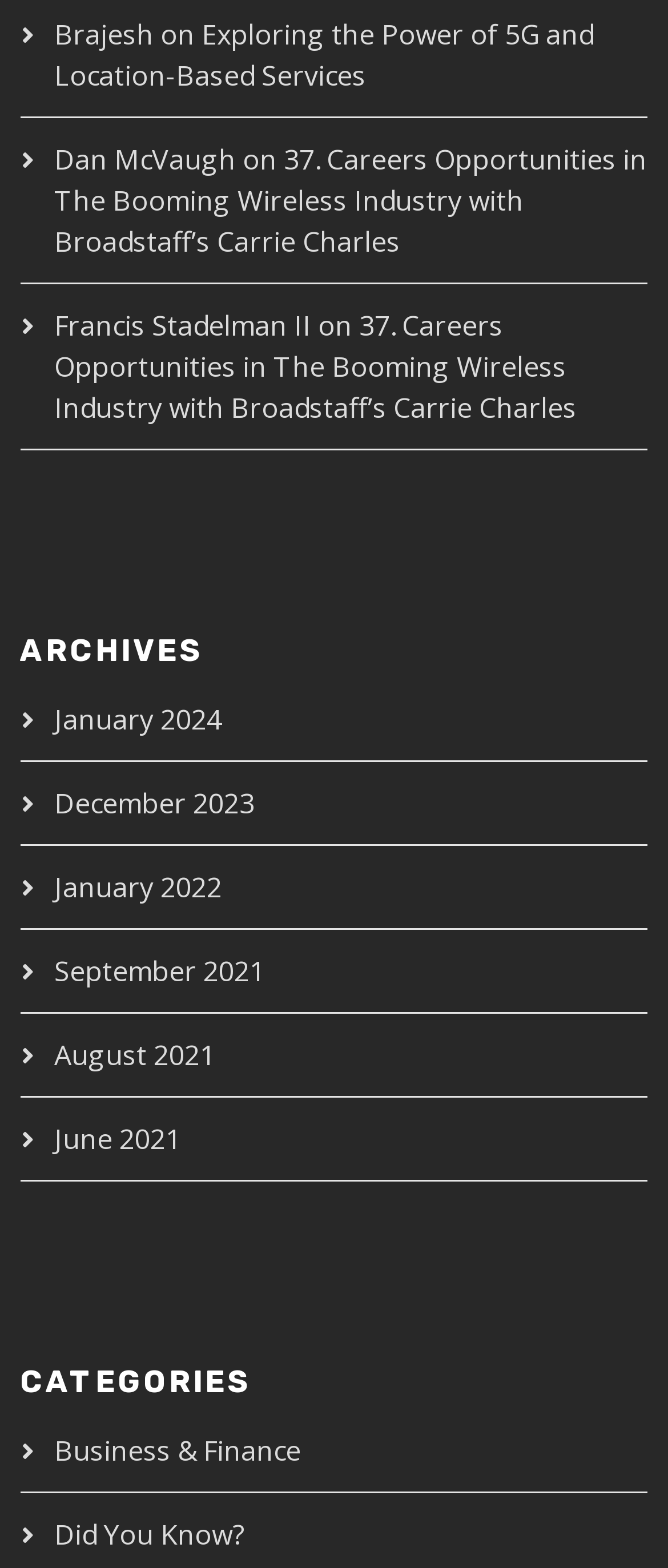Determine the bounding box coordinates for the region that must be clicked to execute the following instruction: "view the archives for January 2024".

[0.081, 0.447, 0.333, 0.471]